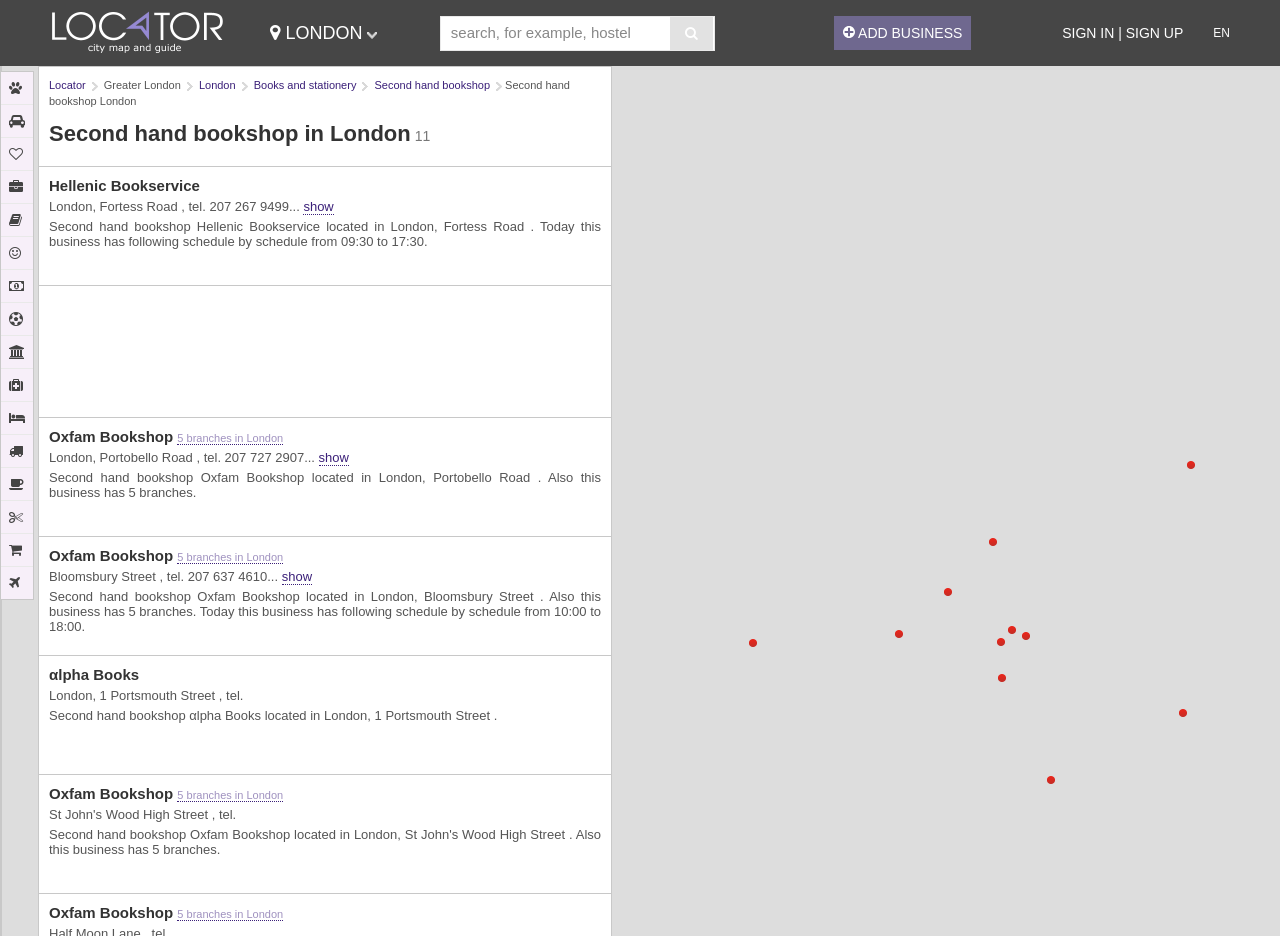Please indicate the bounding box coordinates for the clickable area to complete the following task: "Search for a bookshop". The coordinates should be specified as four float numbers between 0 and 1, i.e., [left, top, right, bottom].

[0.344, 0.017, 0.558, 0.054]